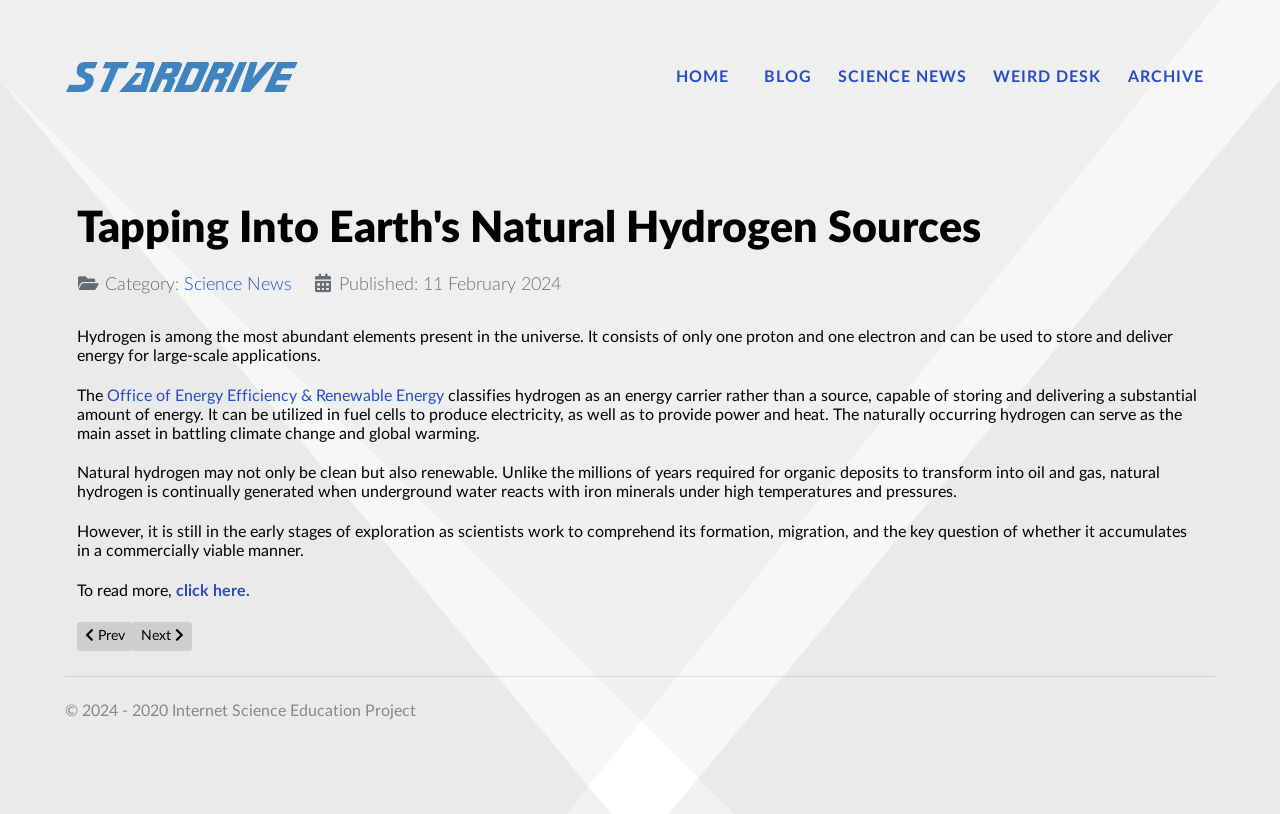Please find the bounding box for the UI element described by: "Archive".

[0.881, 0.083, 0.94, 0.107]